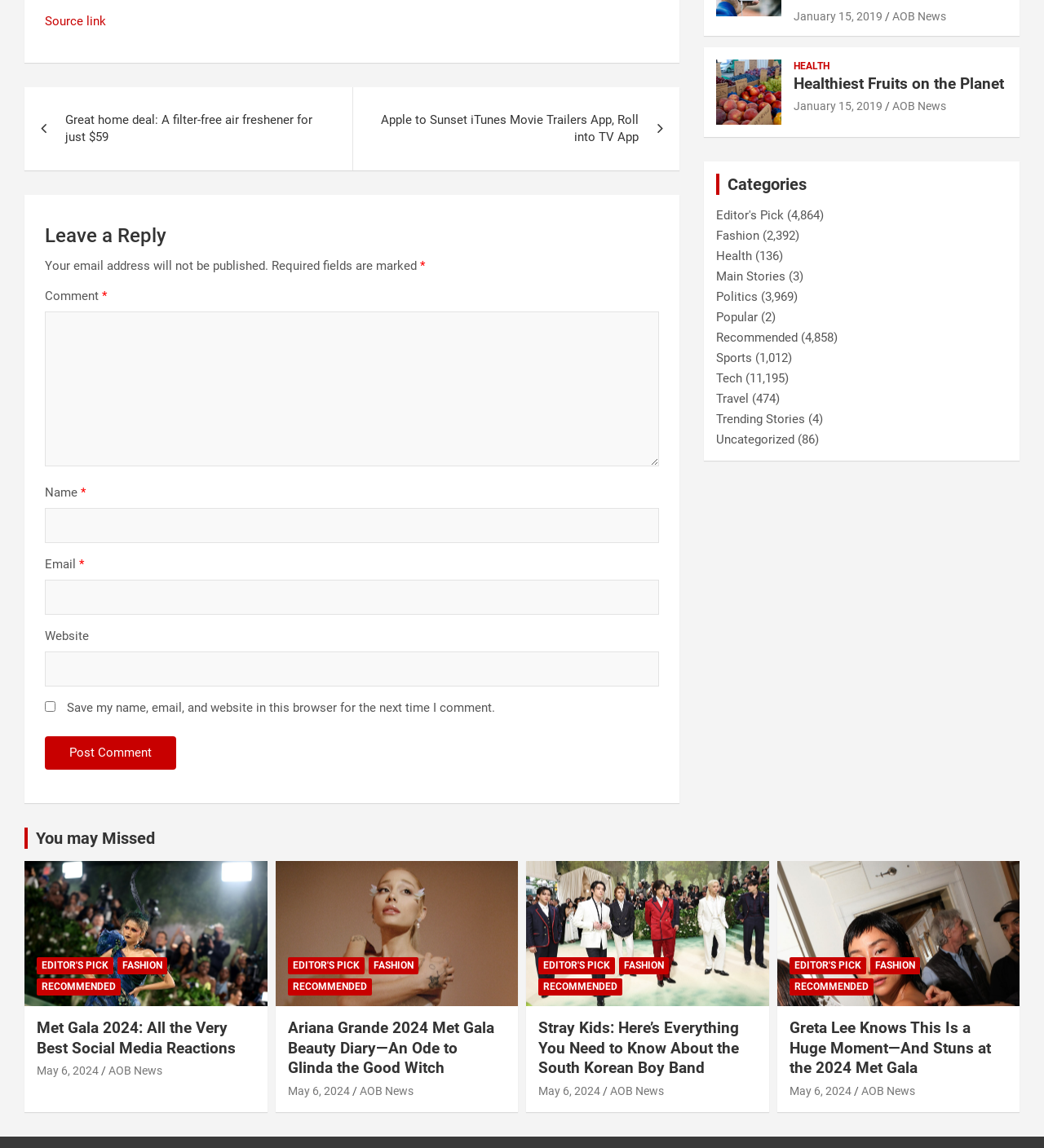What is the date mentioned in the article 'Ariana Grande 2024 Met Gala Beauty Diary—An Ode to Glinda the Good Witch'?
Based on the screenshot, respond with a single word or phrase.

May 6, 2024